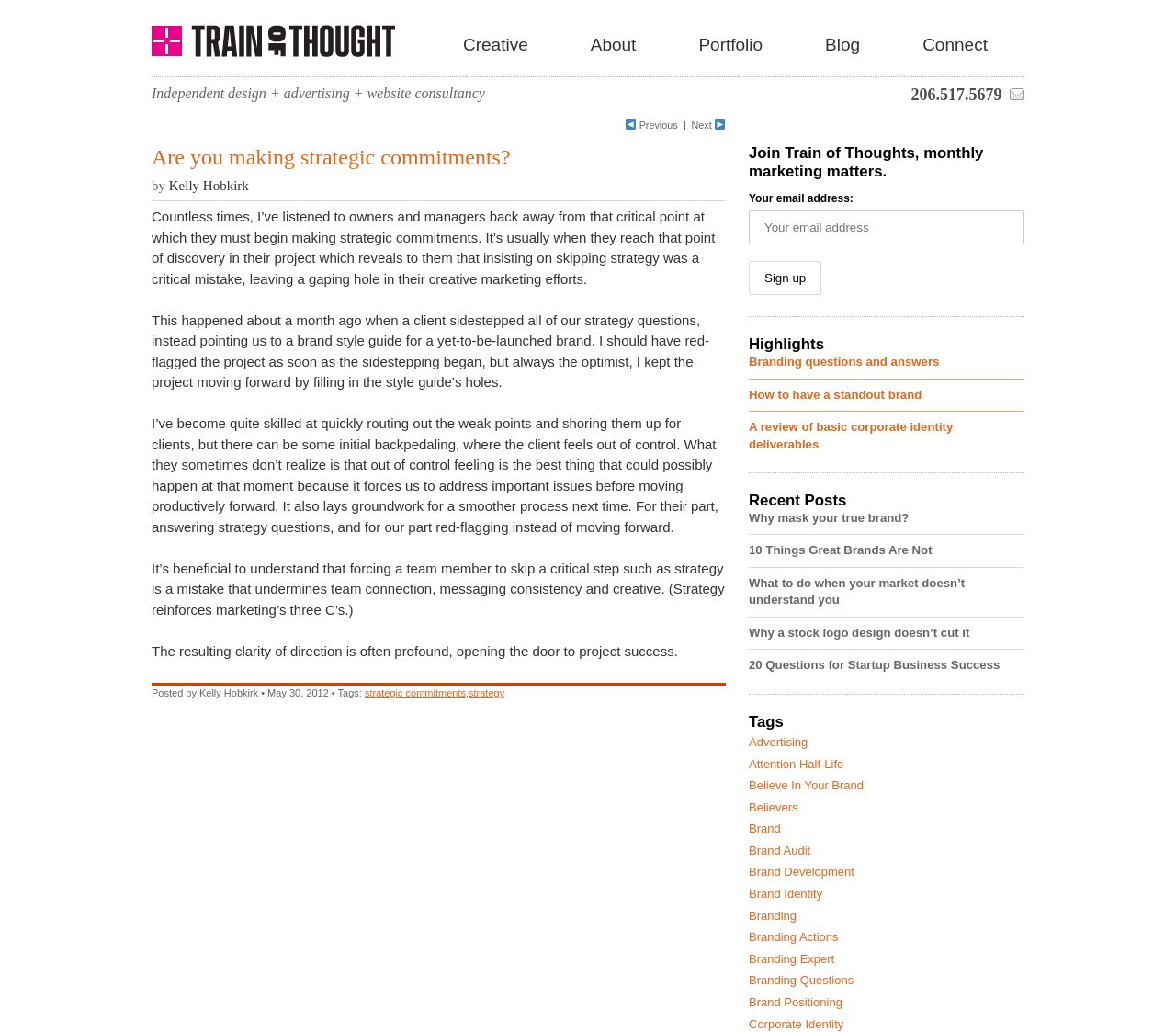Determine the bounding box coordinates of the element's region needed to click to follow the instruction: "Enter your email address". Provide these coordinates as four float numbers between 0 and 1, formatted as [left, top, right, bottom].

[0.637, 0.204, 0.871, 0.237]